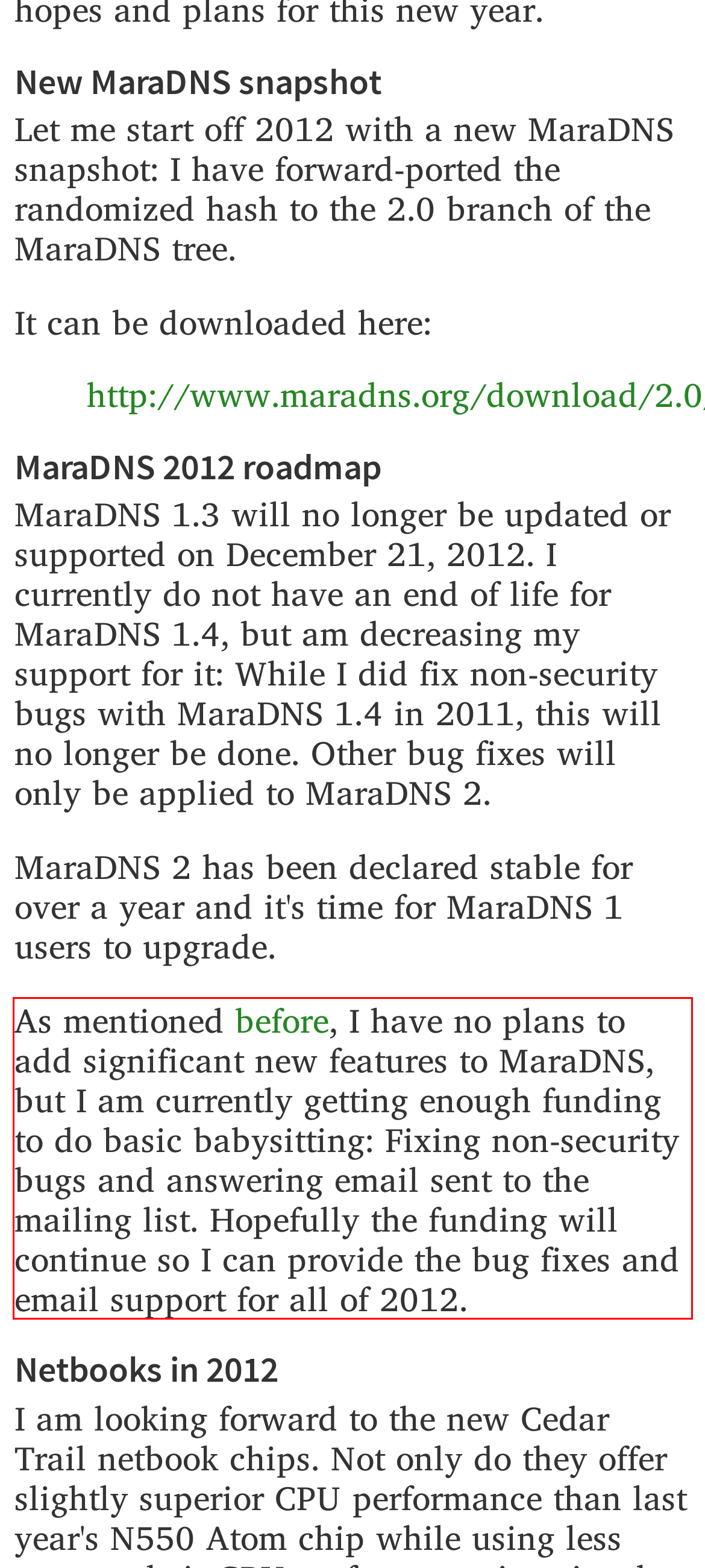There is a UI element on the webpage screenshot marked by a red bounding box. Extract and generate the text content from within this red box.

As mentioned before, I have no plans to add significant new features to MaraDNS, but I am currently getting enough funding to do basic babysitting: Fixing non-security bugs and answering email sent to the mailing list. Hopefully the funding will continue so I can provide the bug fixes and email support for all of 2012.